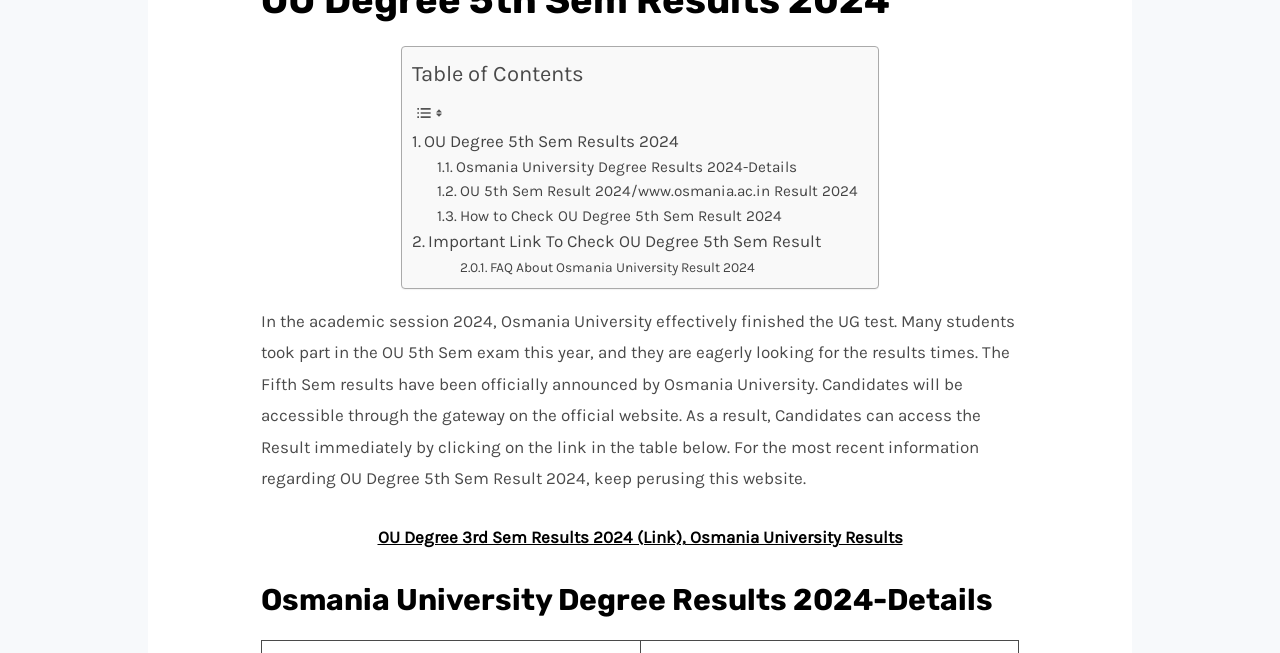Answer the following inquiry with a single word or phrase:
What semester results are announced?

5th Sem